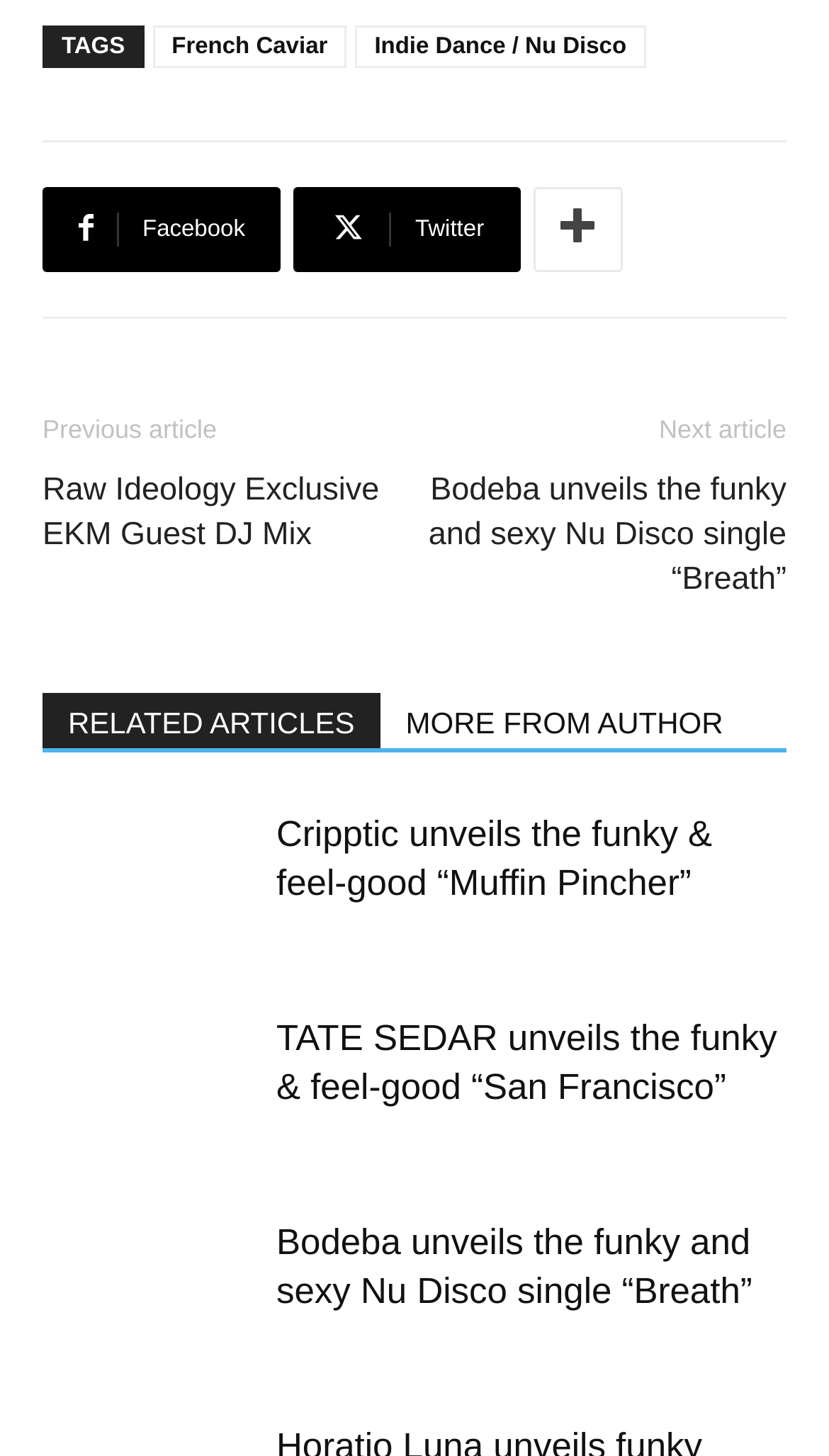Please determine the bounding box coordinates of the element's region to click in order to carry out the following instruction: "Read the article about Cripptic's new single Muffin Pincher". The coordinates should be four float numbers between 0 and 1, i.e., [left, top, right, bottom].

[0.051, 0.557, 0.308, 0.657]